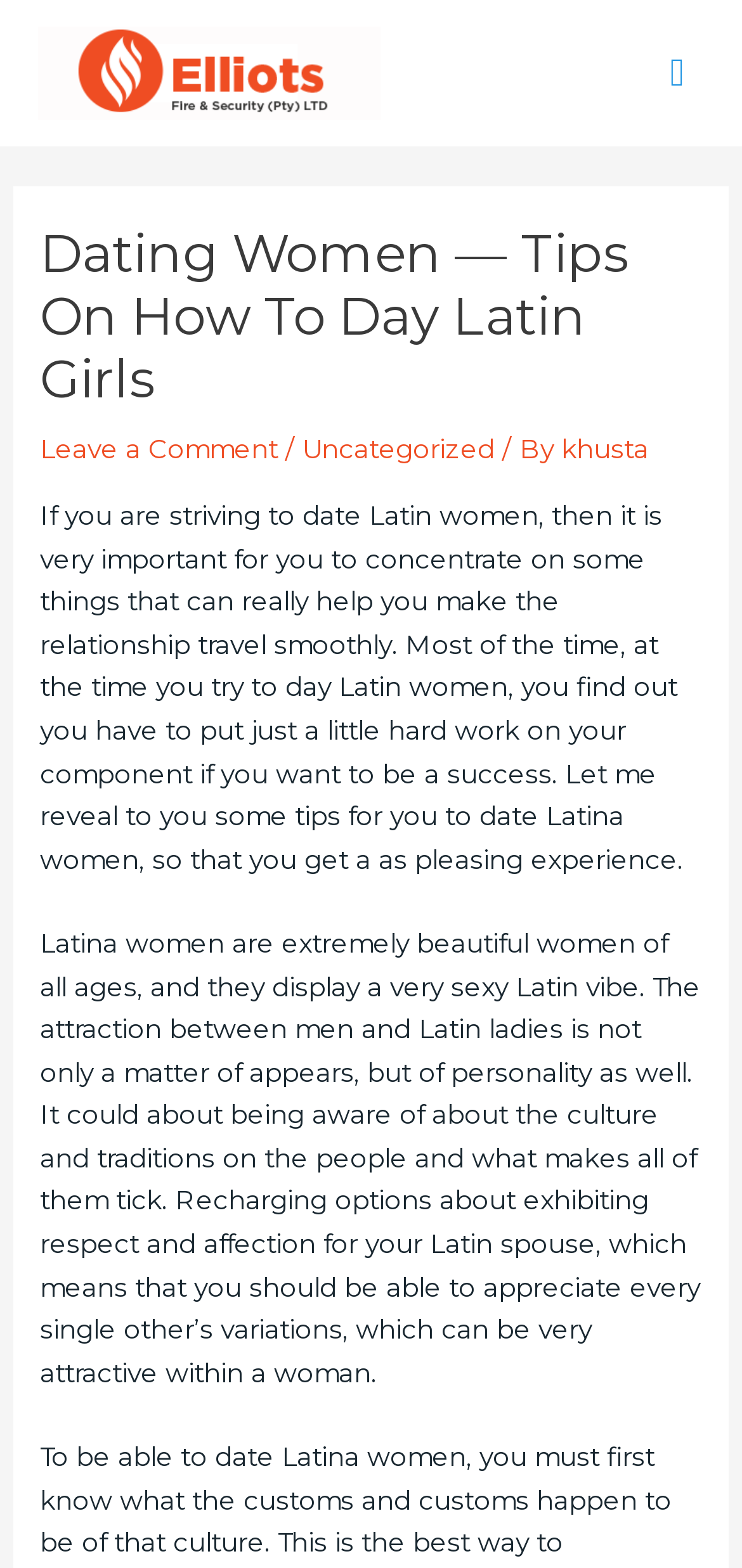Provide the bounding box coordinates of the HTML element described by the text: "Leave a Comment". The coordinates should be in the format [left, top, right, bottom] with values between 0 and 1.

[0.054, 0.276, 0.374, 0.295]